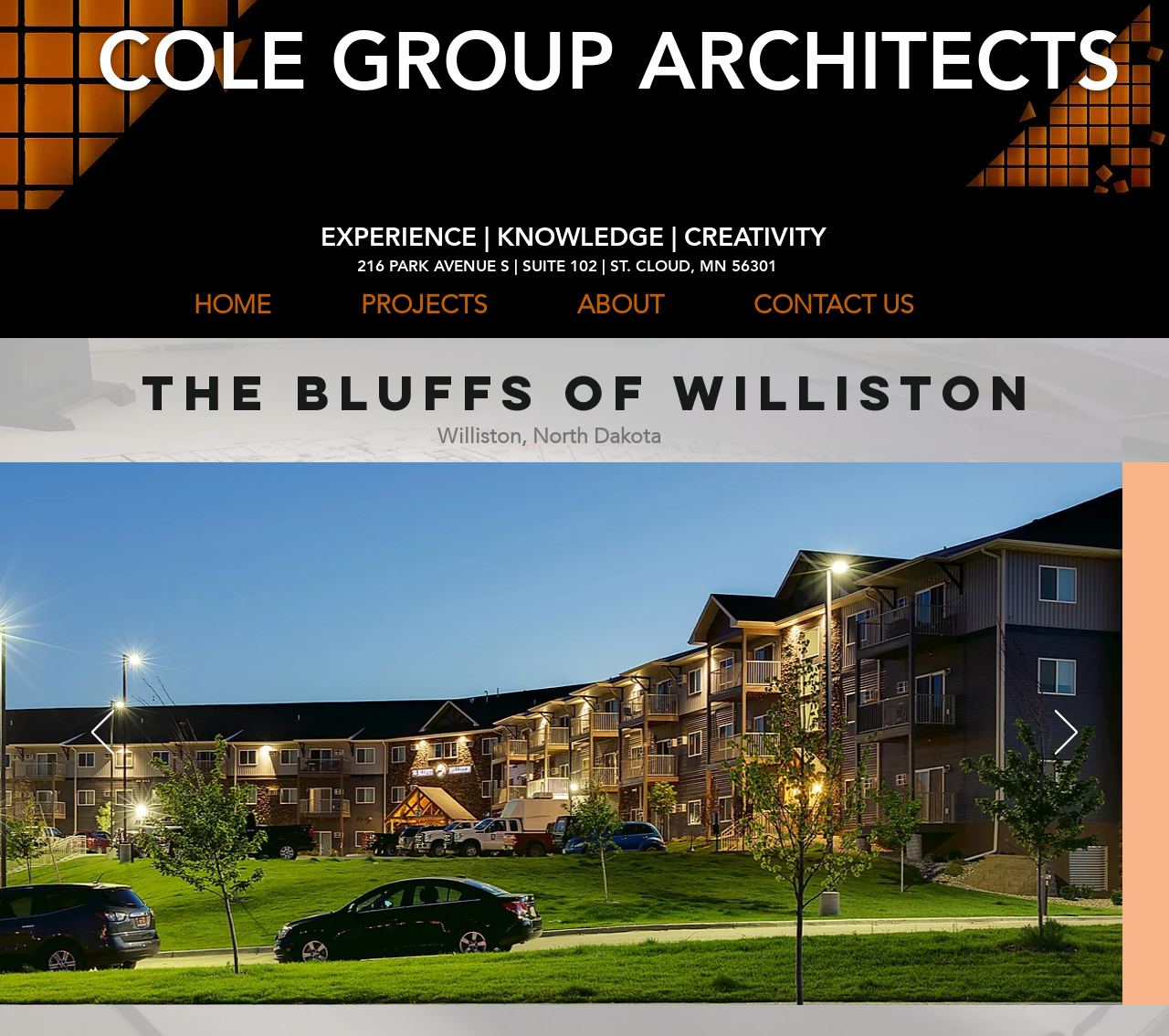What is the purpose of the buttons in the slideshow?
Please provide a comprehensive answer based on the details in the screenshot.

The buttons in the slideshow, labeled as 'Previous' and 'Next', are used to navigate through the images in the slideshow, allowing the user to view different images.